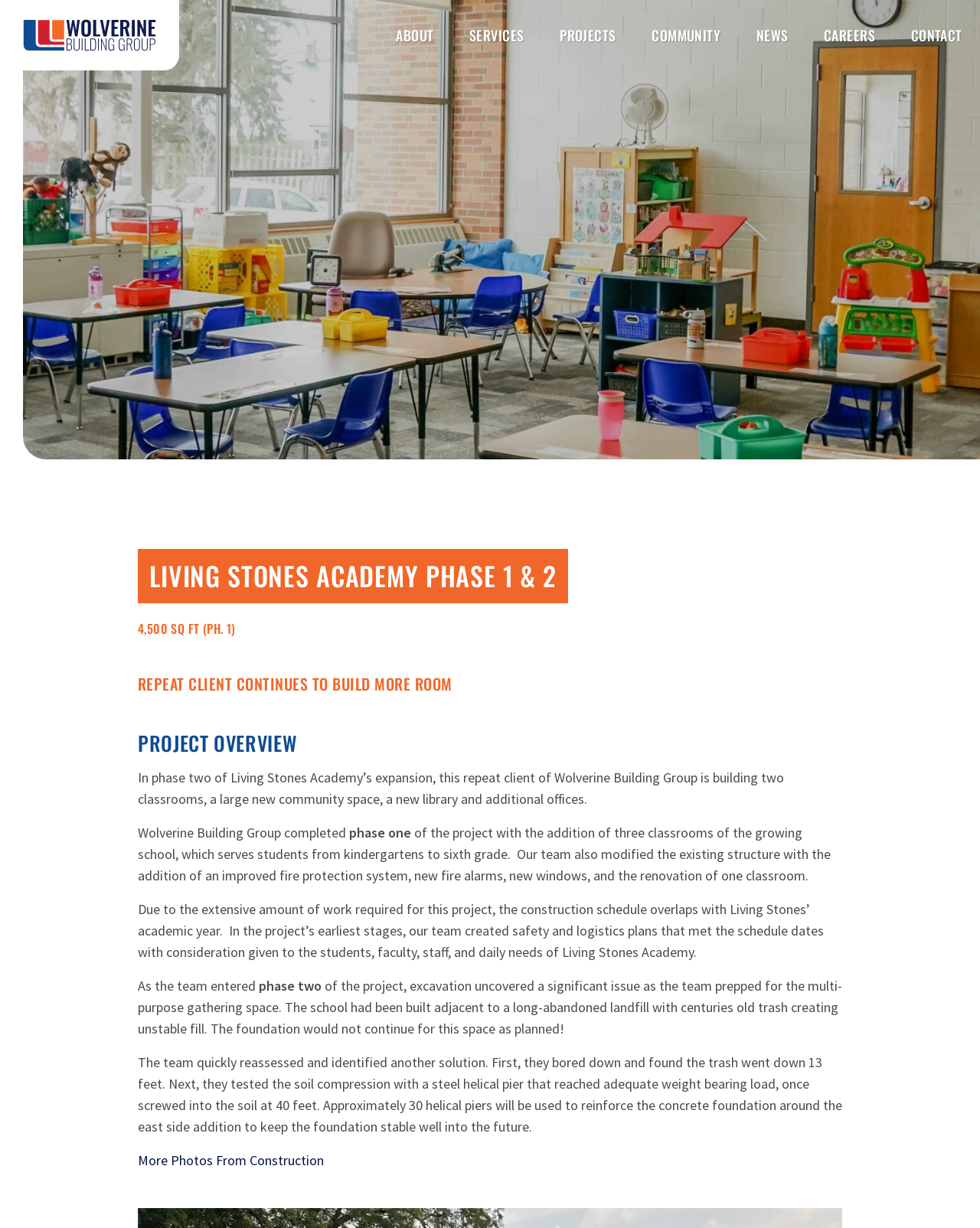Offer a thorough description of the webpage.

The webpage is about a commercial and industrial building project, specifically the Living Stones Academy Phase 1 & 2 project by Wolverine Building Group. At the top, there is a logo of Wolverine Building Group, accompanied by a link to the company's website. Below the logo, there is a navigation menu with links to different sections of the website, including ABOUT, SERVICES, PROJECTS, COMMUNITY, NEWS, and CAREERS.

The main content of the webpage is about the Living Stones Academy project. There is a heading that reads "LIVING STONES ACADEMY PHASE 1 & 2" followed by a subheading that indicates the project's size, "4,500 SQ FT (PH. 1)". Below this, there is a brief overview of the project, which involves the construction of two classrooms, a community space, a library, and offices.

The project overview is followed by a detailed description of the project, which is divided into two phases. The first phase involved the addition of three classrooms to the existing school, as well as modifications to the structure, including the installation of a new fire protection system, fire alarms, and windows. The second phase of the project encountered an unexpected issue when excavation revealed unstable fill due to an abandoned landfill adjacent to the school. The team had to reassess and find an alternative solution, which involved using helical piers to reinforce the concrete foundation.

Throughout the webpage, there are several headings and subheadings that break up the content and provide a clear structure to the project description. At the bottom of the page, there is a link to "More Photos From Construction", which suggests that there are additional images related to the project that can be viewed.